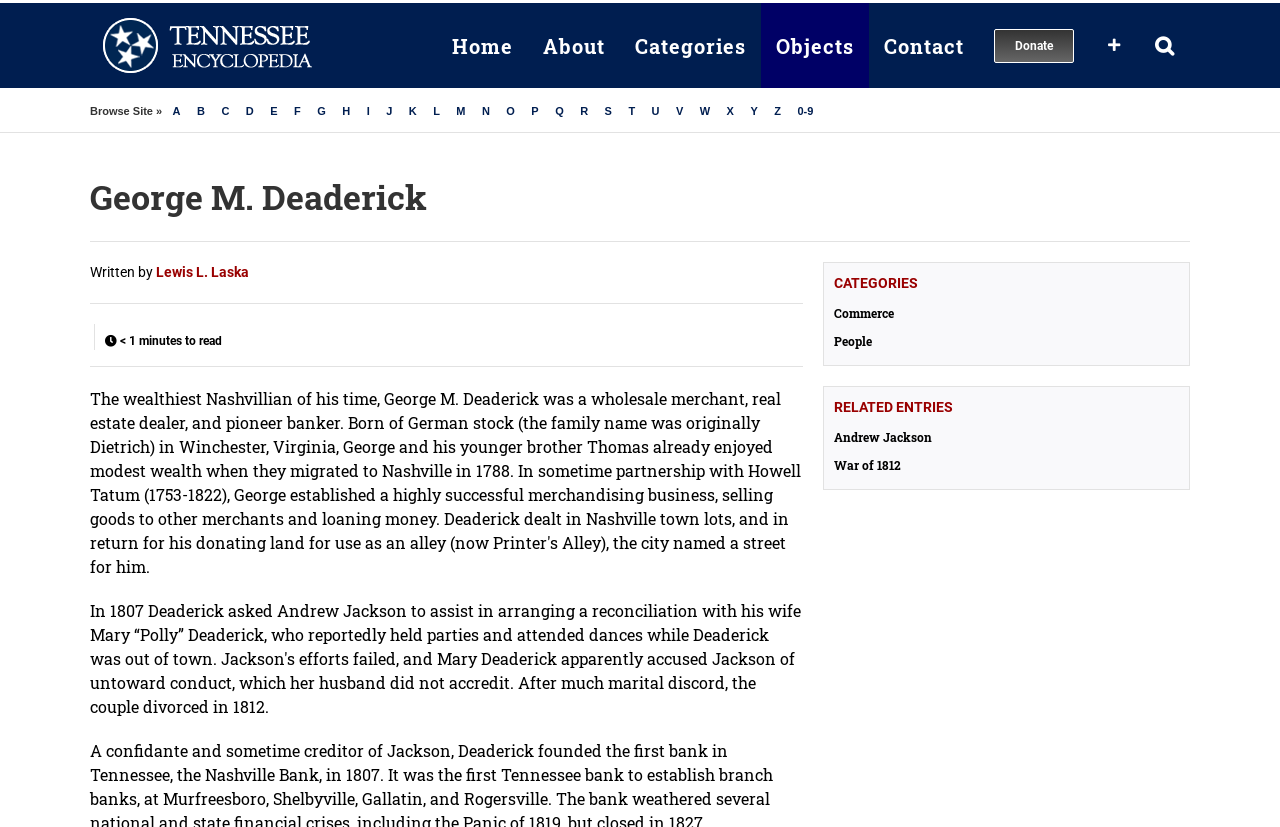What is the estimated time to read this article?
From the image, respond using a single word or phrase.

less than 1 minute